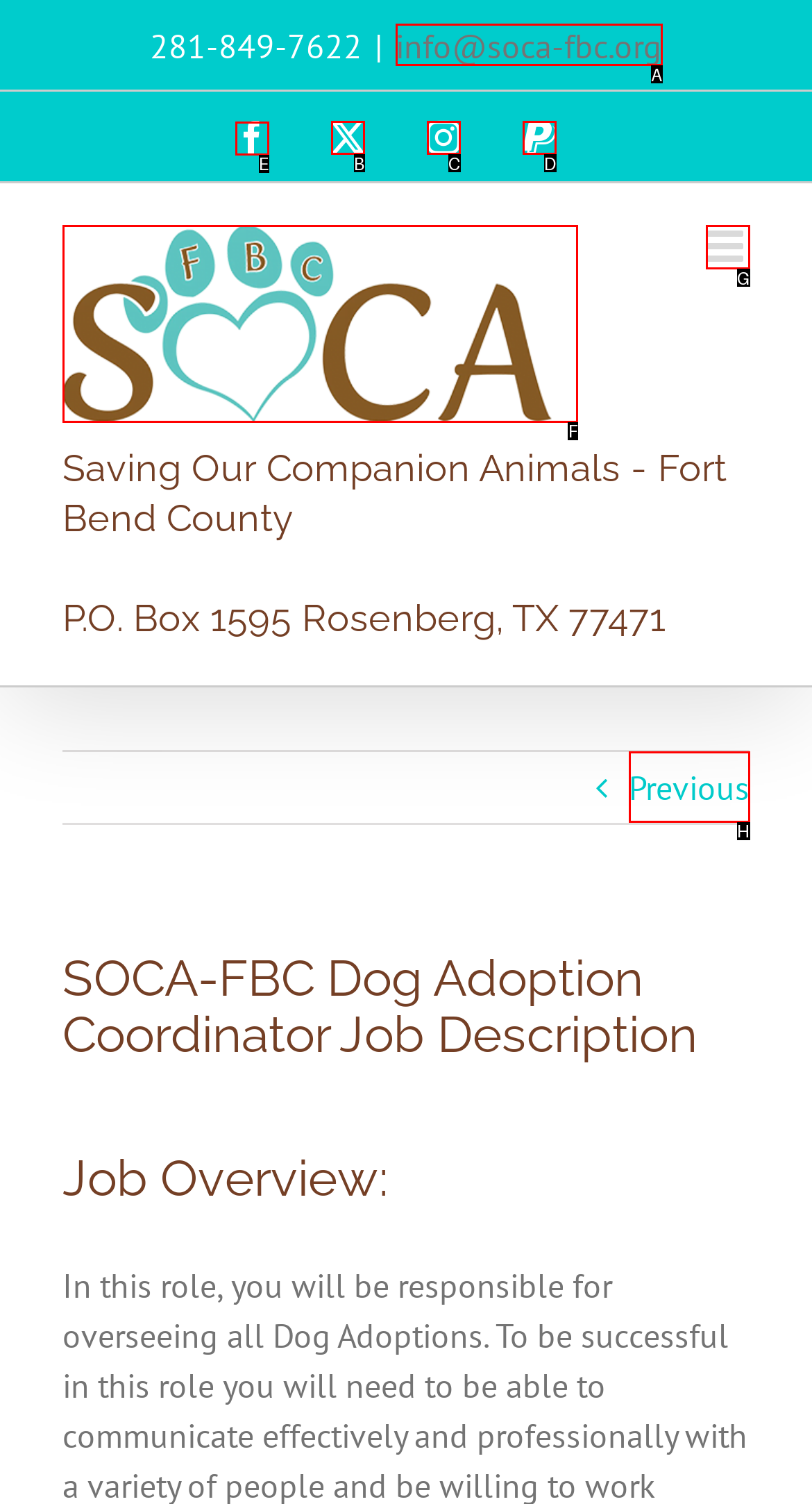Determine the HTML element to click for the instruction: Visit Facebook page.
Answer with the letter corresponding to the correct choice from the provided options.

E